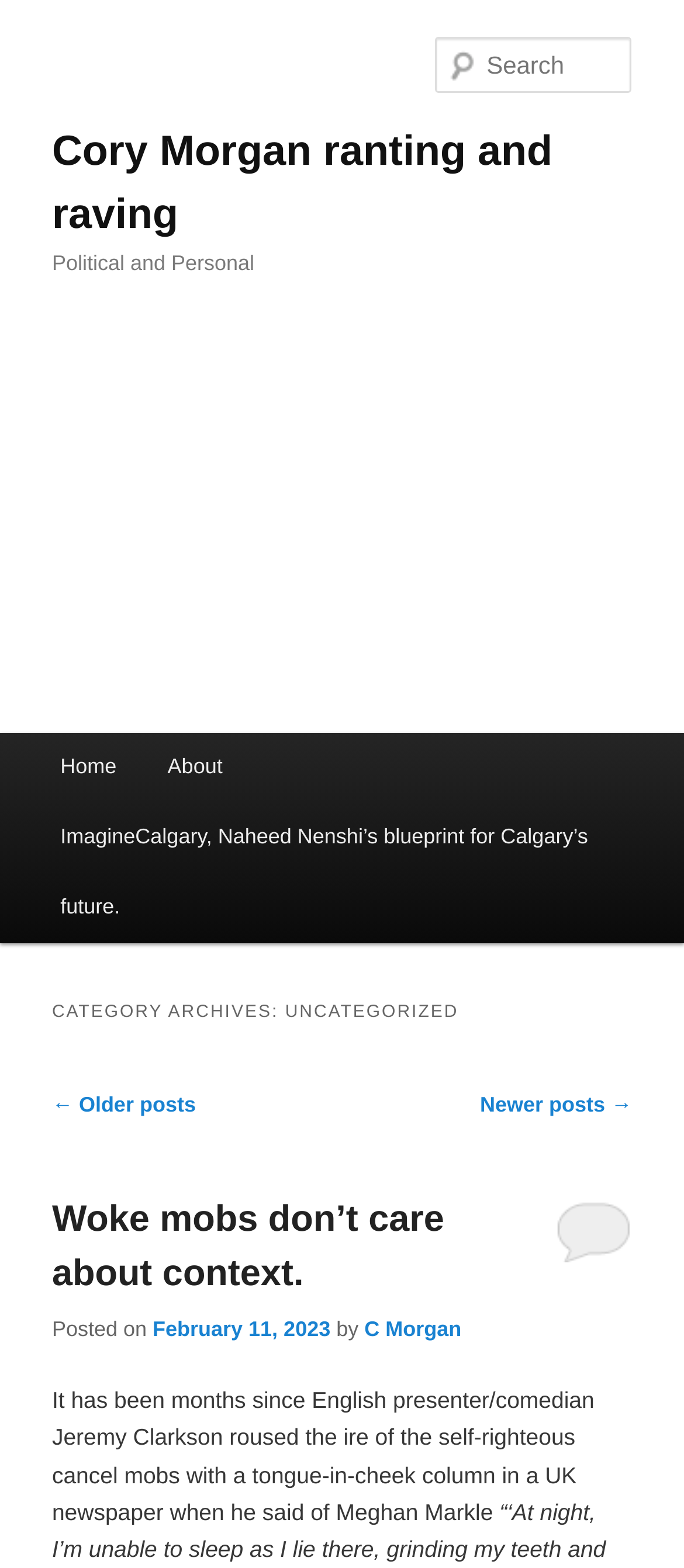Give a concise answer using only one word or phrase for this question:
What is the name of the blogger?

Cory Morgan